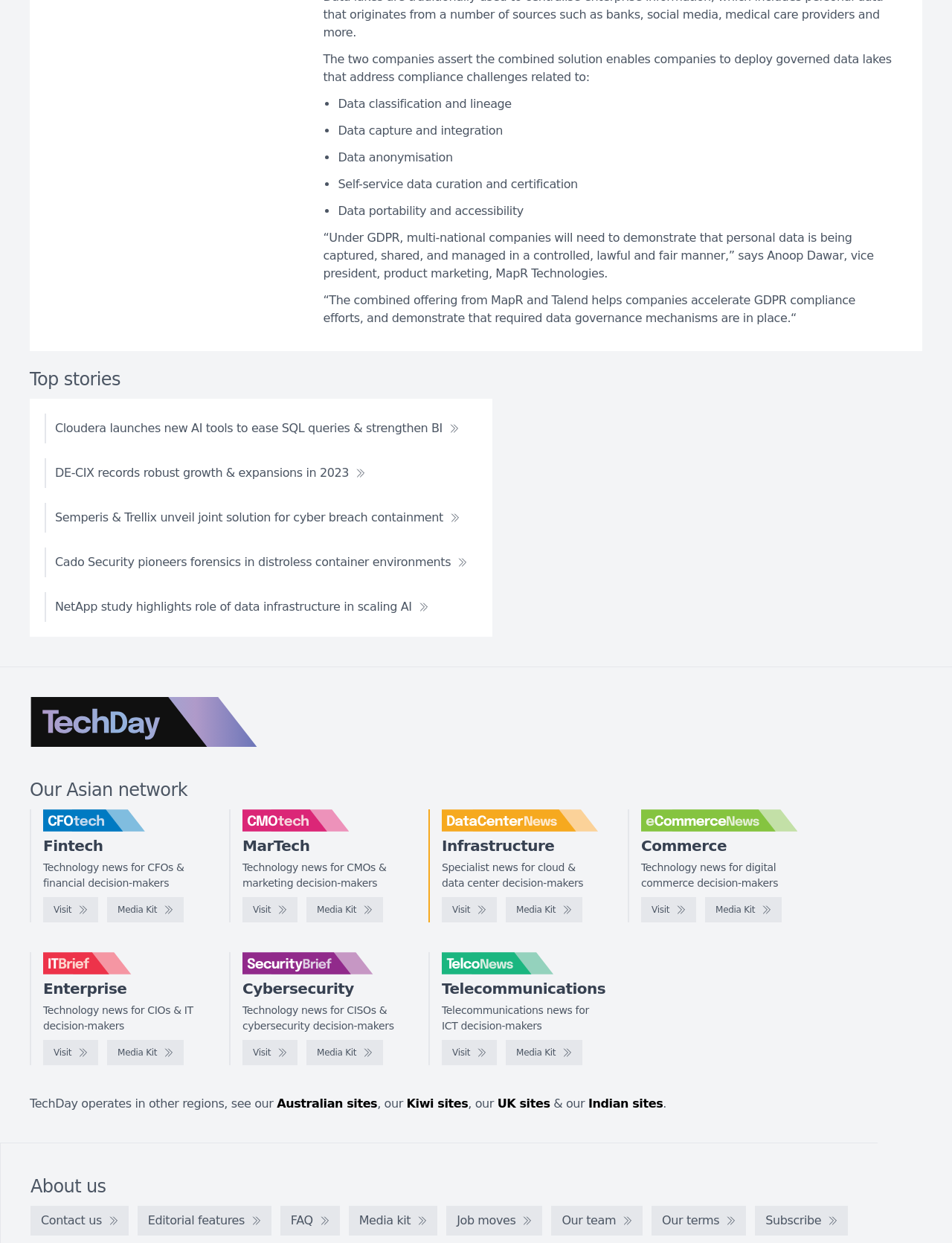Pinpoint the bounding box coordinates of the element that must be clicked to accomplish the following instruction: "Read about Cloudera launches new AI tools to ease SQL queries & strengthen BI". The coordinates should be in the format of four float numbers between 0 and 1, i.e., [left, top, right, bottom].

[0.047, 0.333, 0.493, 0.357]